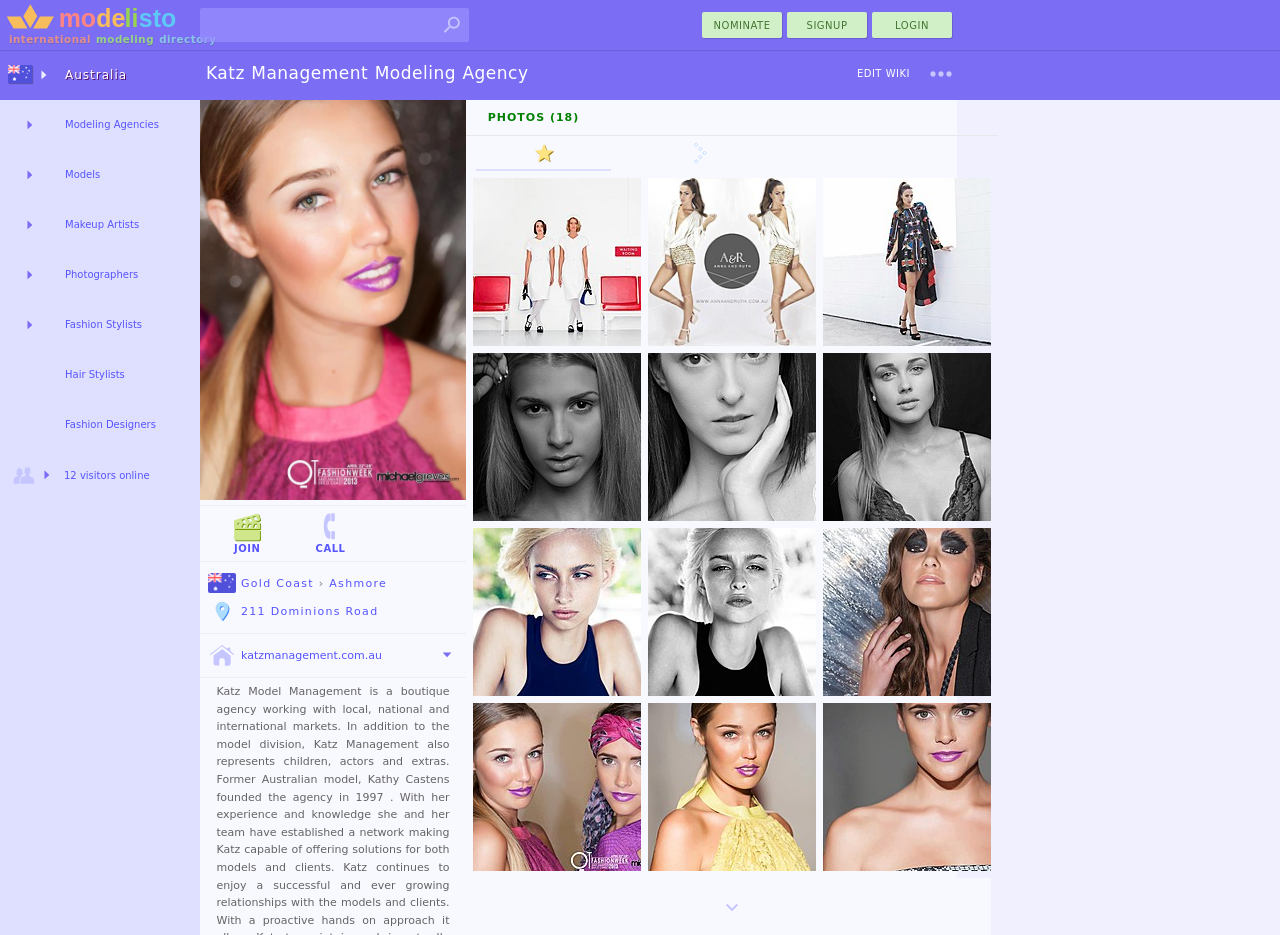Please determine the bounding box coordinates for the element that should be clicked to follow these instructions: "Click on the NOMINATE button".

[0.548, 0.013, 0.611, 0.041]